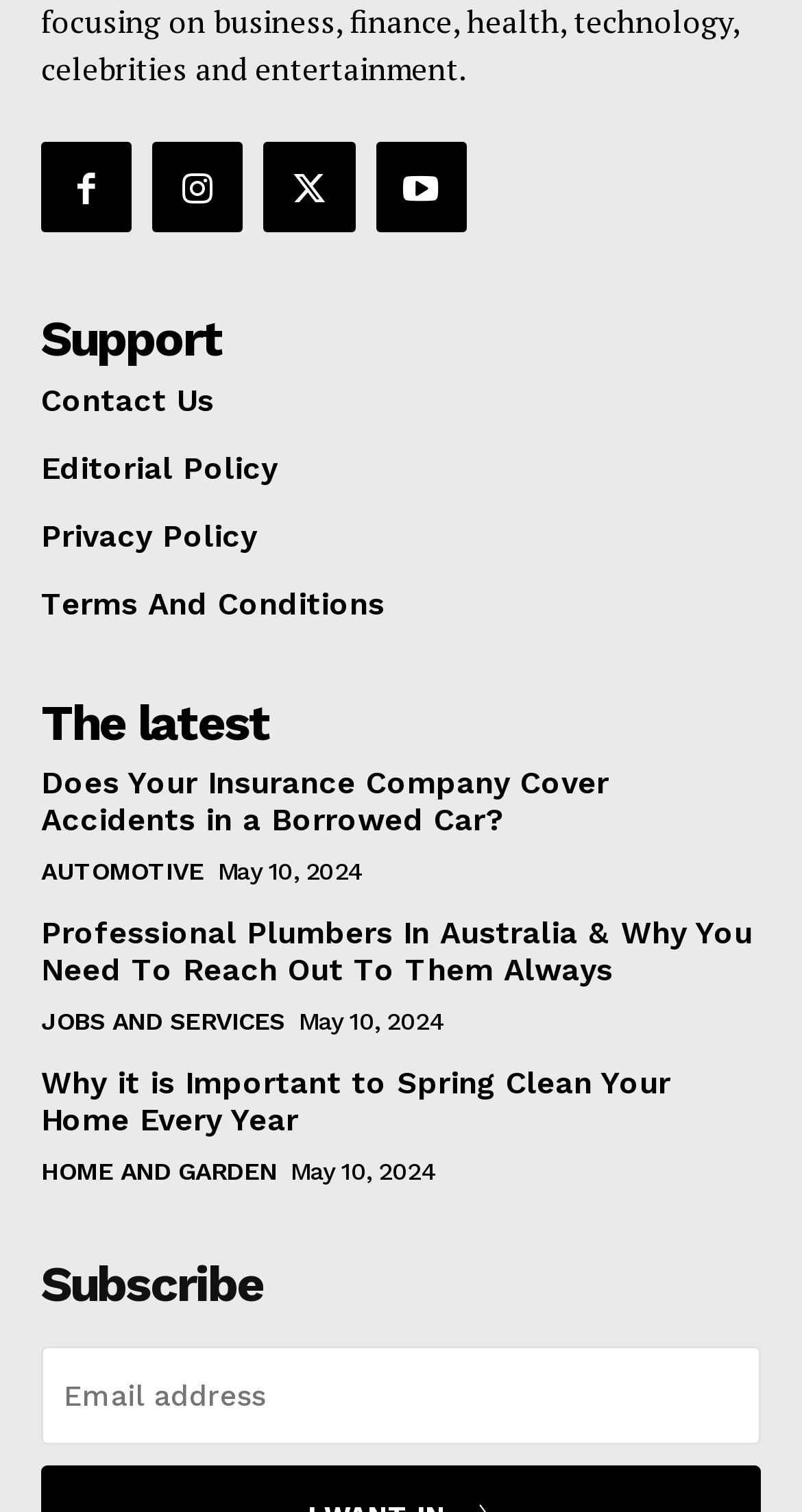How many categories are listed?
Using the visual information, answer the question in a single word or phrase.

3